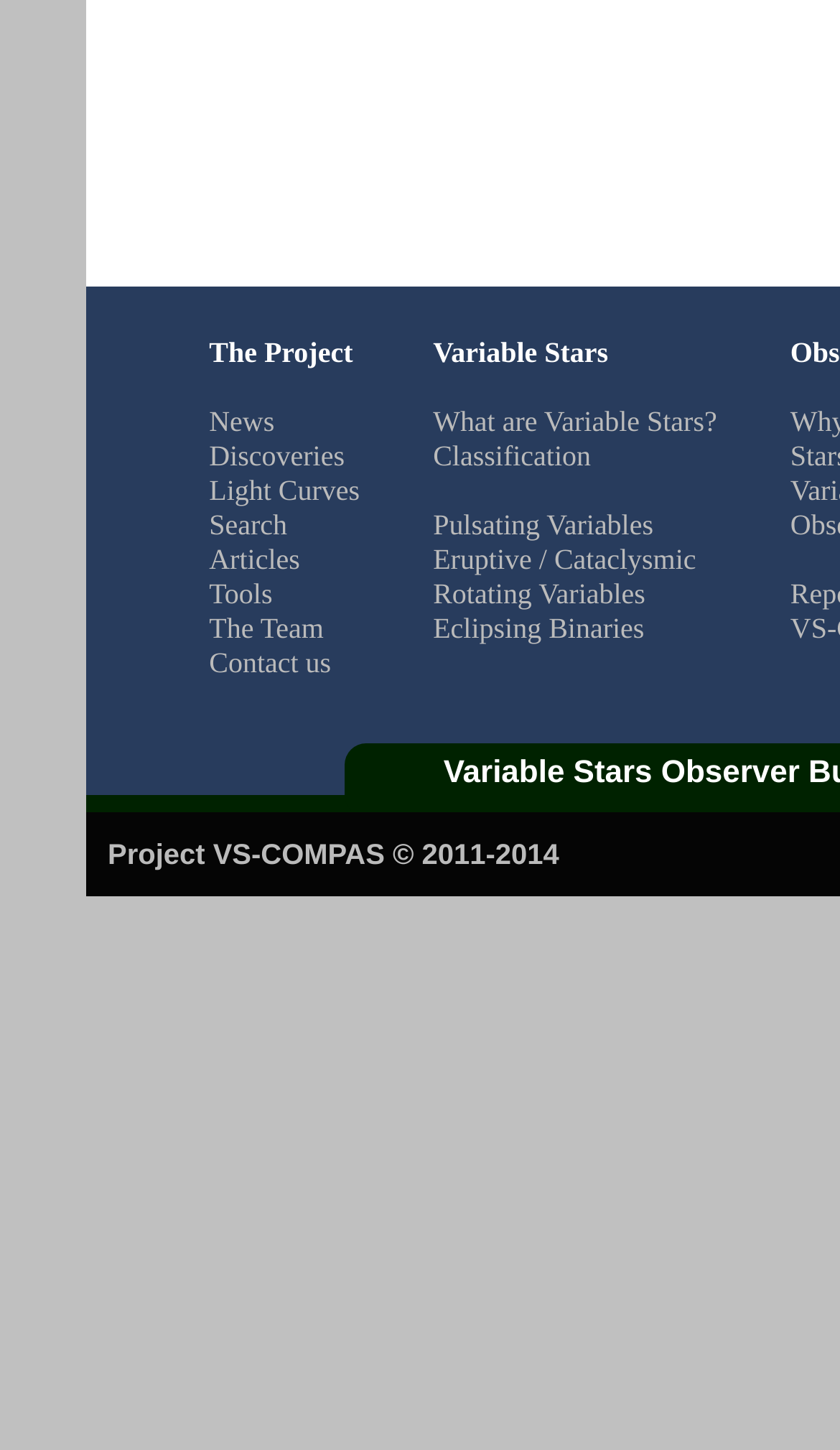How many links are there in the first category?
Refer to the image and provide a thorough answer to the question.

In the first category, there are eight links, which are 'News', 'Discoveries', 'Light Curves', 'Search', 'Articles', 'Tools', 'The Team', and 'Contact us'.